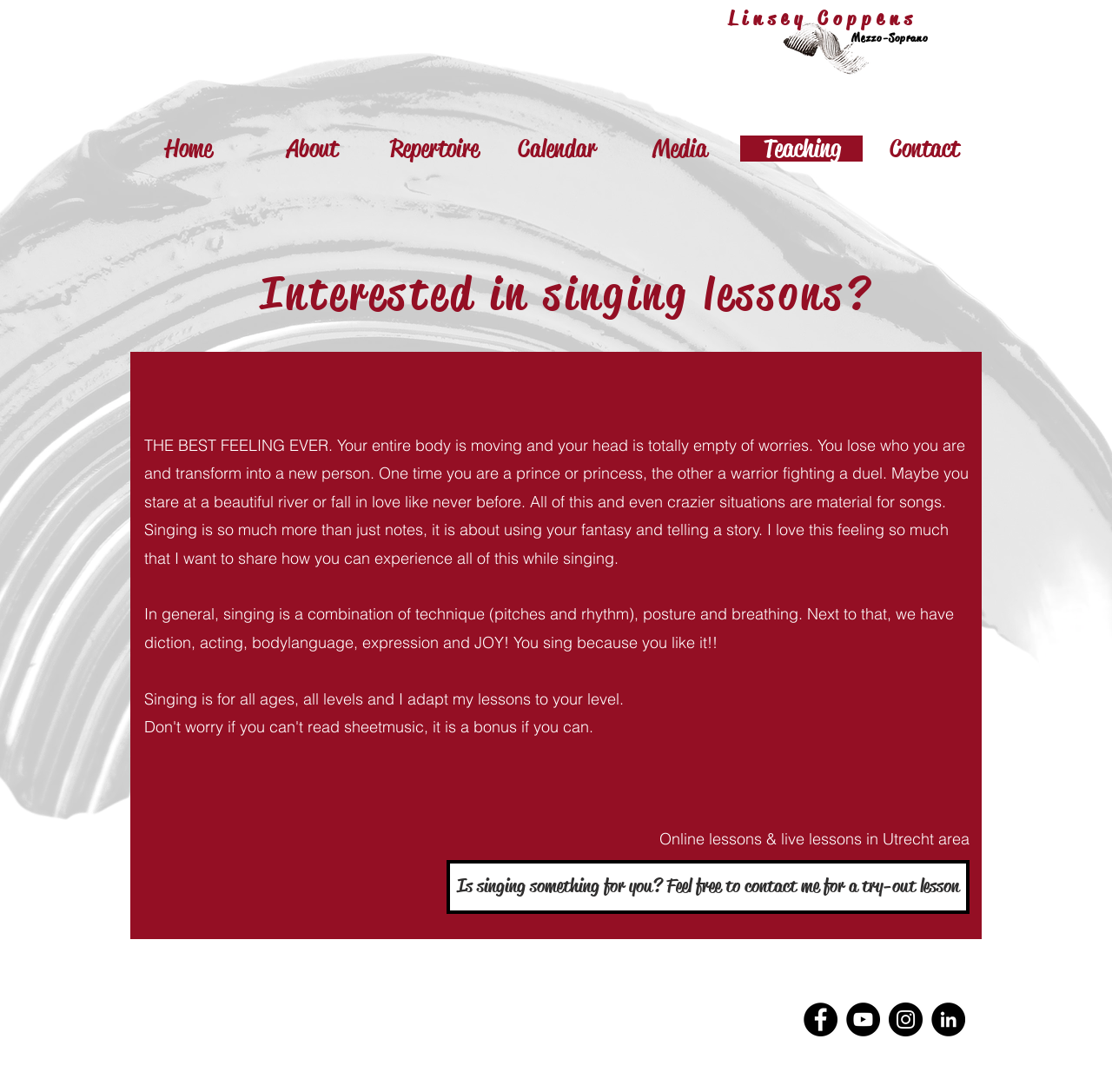Please identify the bounding box coordinates of the clickable area that will allow you to execute the instruction: "Click the Solution Center link".

None